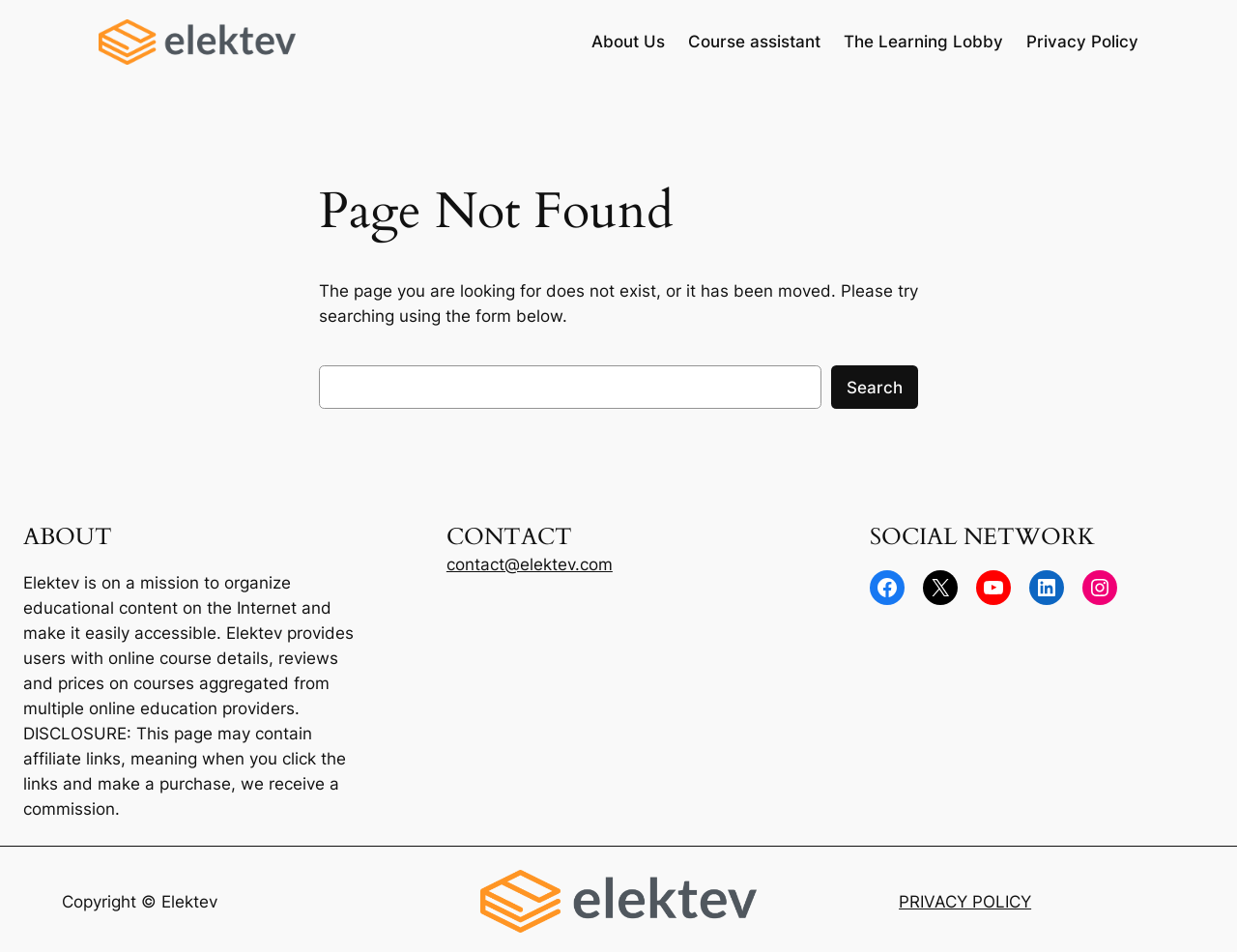Identify the bounding box coordinates for the region to click in order to carry out this instruction: "contact elektev". Provide the coordinates using four float numbers between 0 and 1, formatted as [left, top, right, bottom].

[0.361, 0.582, 0.495, 0.603]